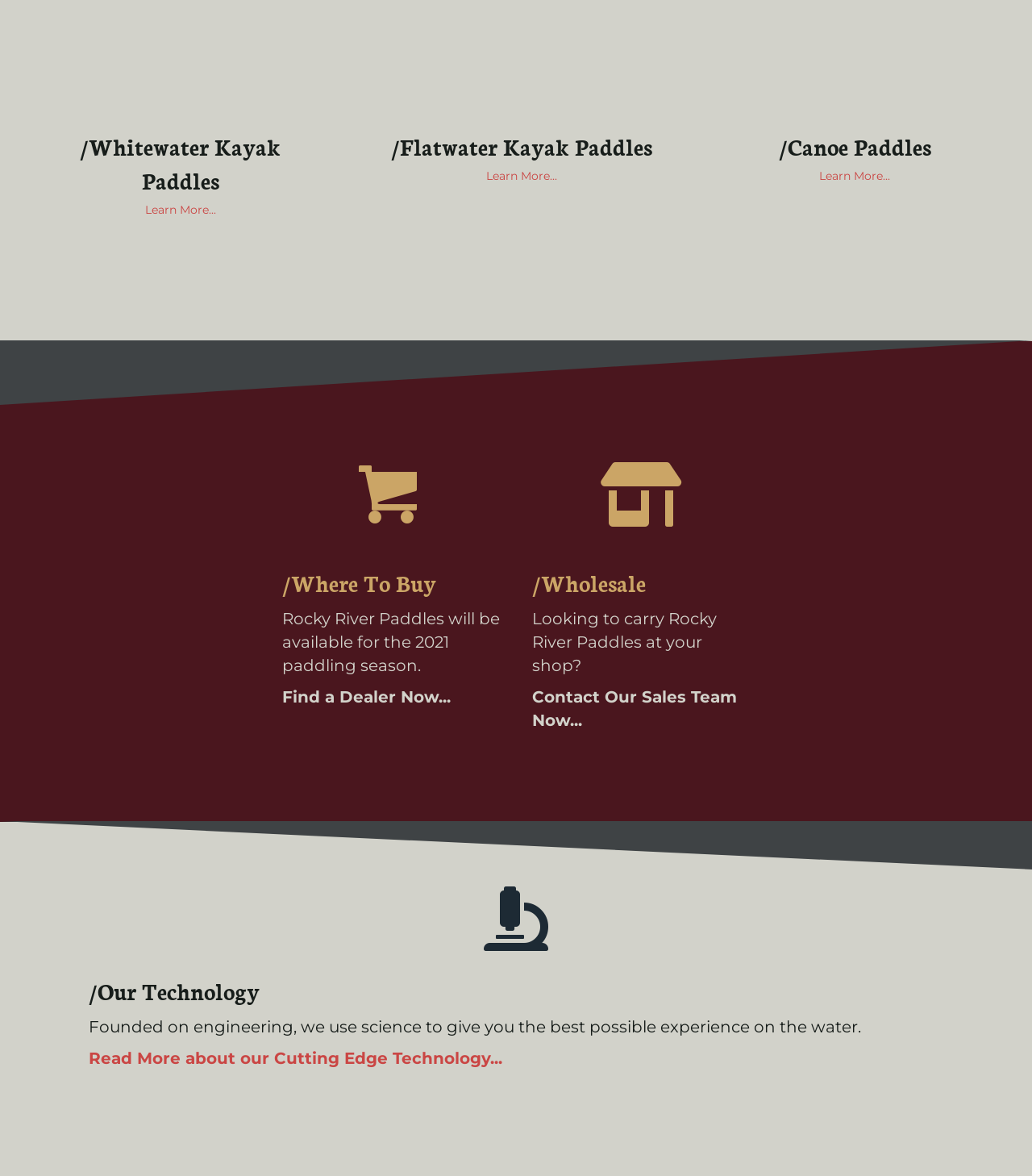Use a single word or phrase to answer the question: 
What is the target audience for the 'Wholesale' section?

Shop owners